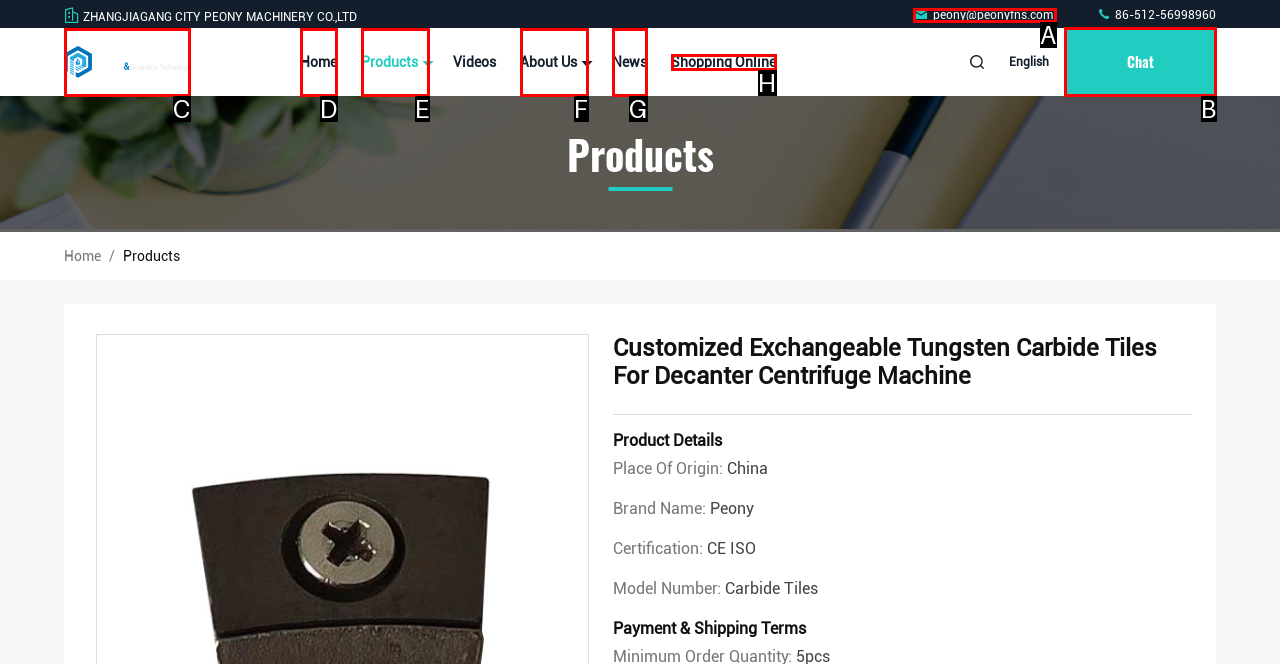Specify which element within the red bounding boxes should be clicked for this task: Start a chat Respond with the letter of the correct option.

B